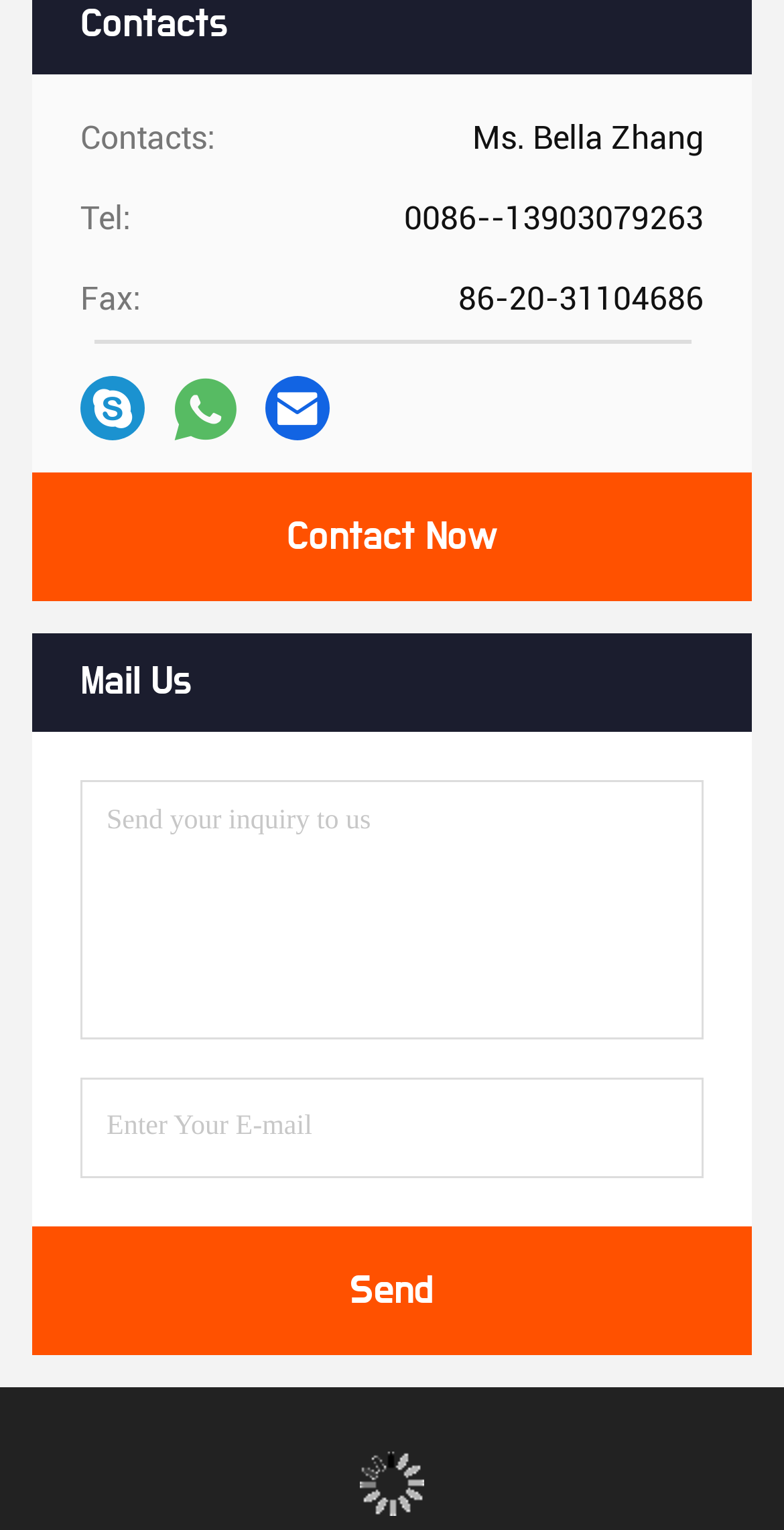Identify the bounding box of the UI component described as: "placeholder="Enter Your E-mail"".

[0.103, 0.704, 0.897, 0.77]